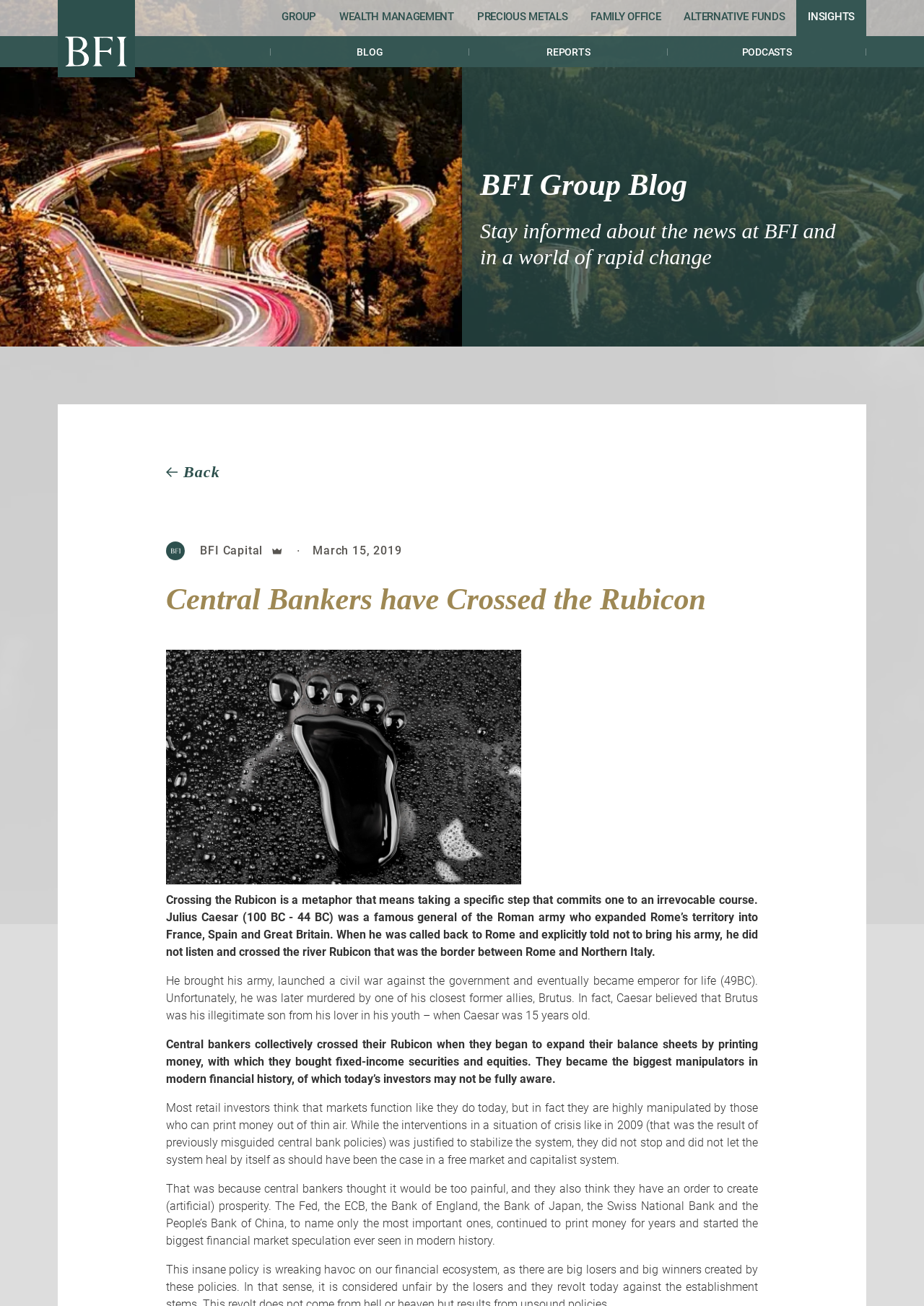Please find the bounding box coordinates of the clickable region needed to complete the following instruction: "click Back". The bounding box coordinates must consist of four float numbers between 0 and 1, i.e., [left, top, right, bottom].

[0.18, 0.345, 0.238, 0.377]